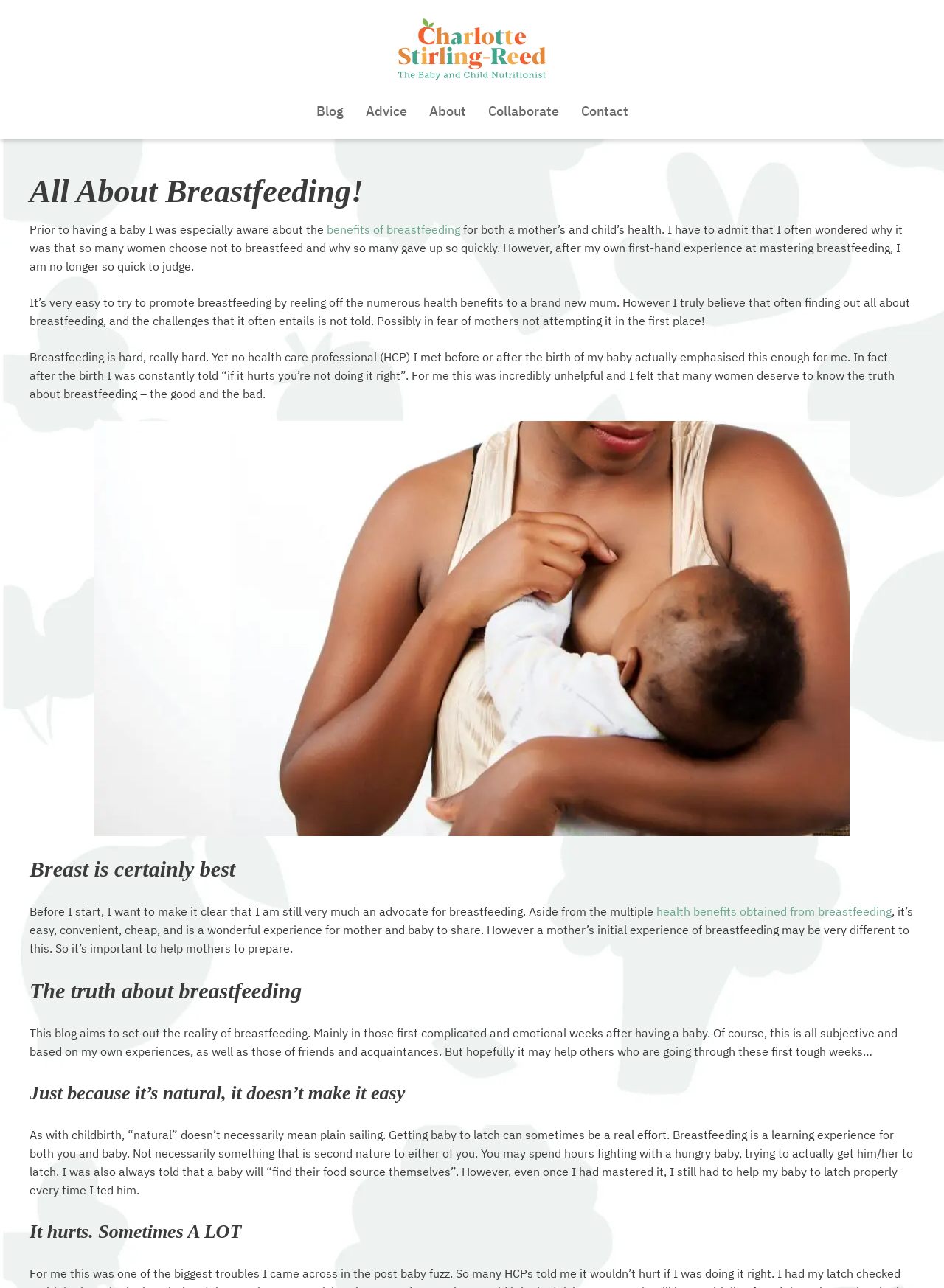Locate the bounding box coordinates of the element to click to perform the following action: 'View health benefits obtained from breastfeeding'. The coordinates should be given as four float values between 0 and 1, in the form of [left, top, right, bottom].

[0.695, 0.702, 0.945, 0.713]